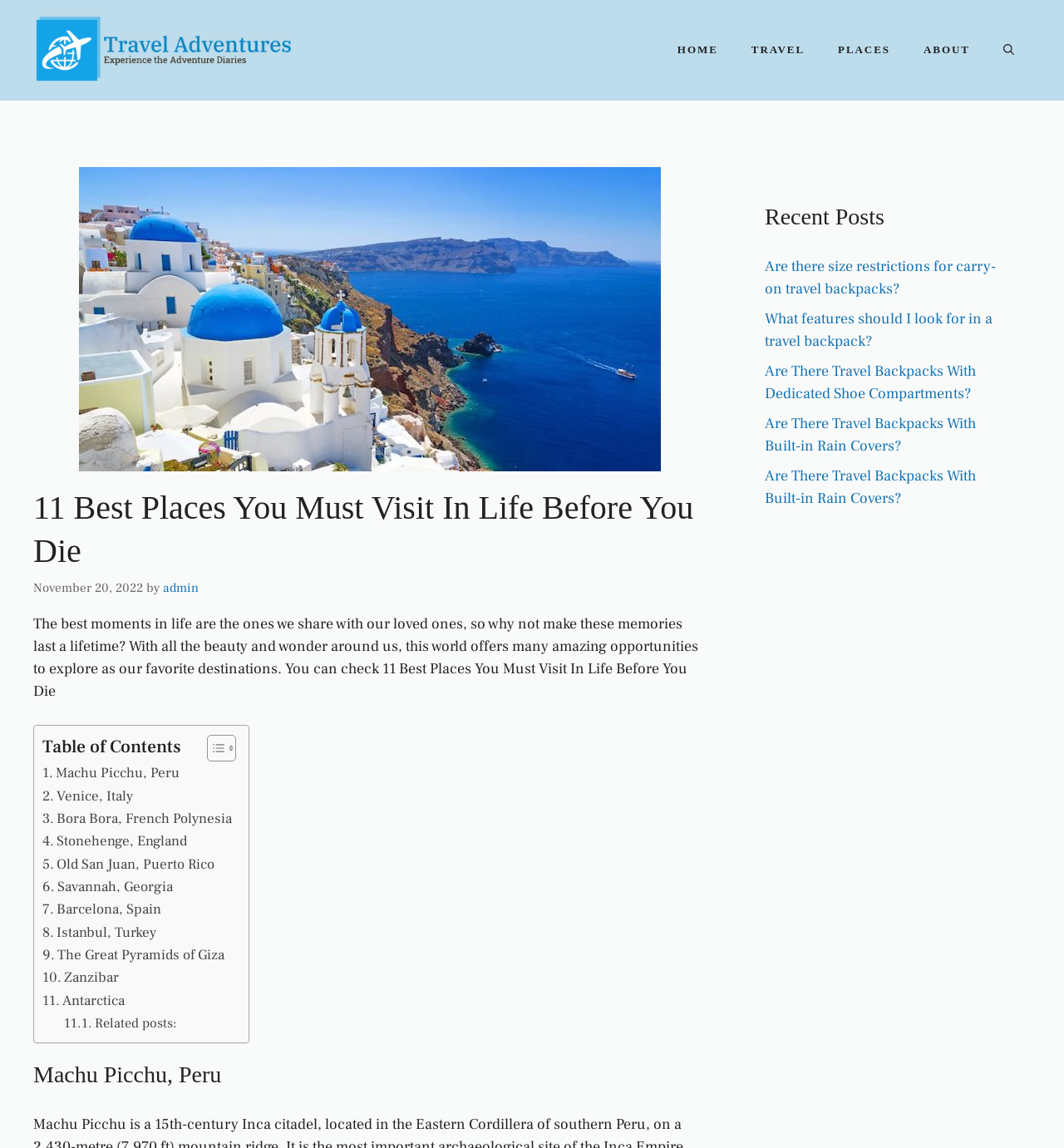Could you specify the bounding box coordinates for the clickable section to complete the following instruction: "Click on the 'TRAVEL' link"?

[0.69, 0.022, 0.772, 0.065]